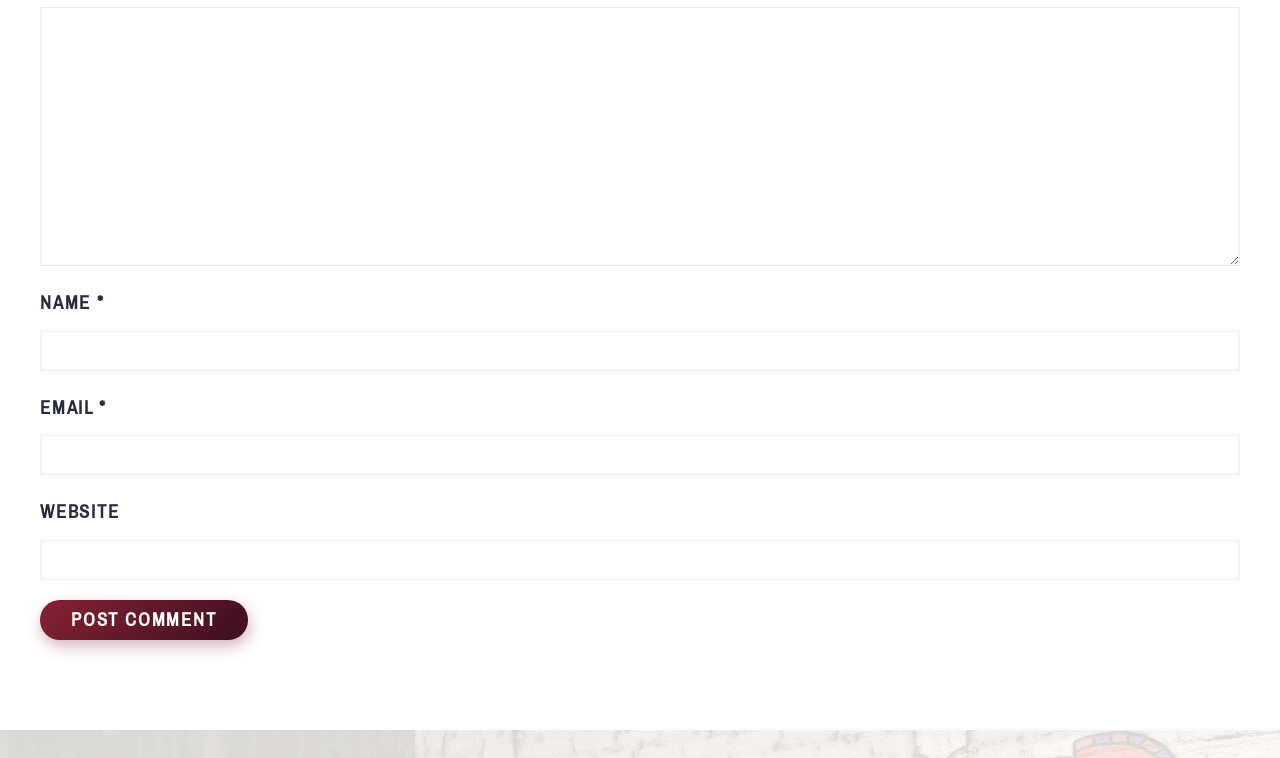Use a single word or phrase to answer the question:
How many textboxes are there on the webpage?

4